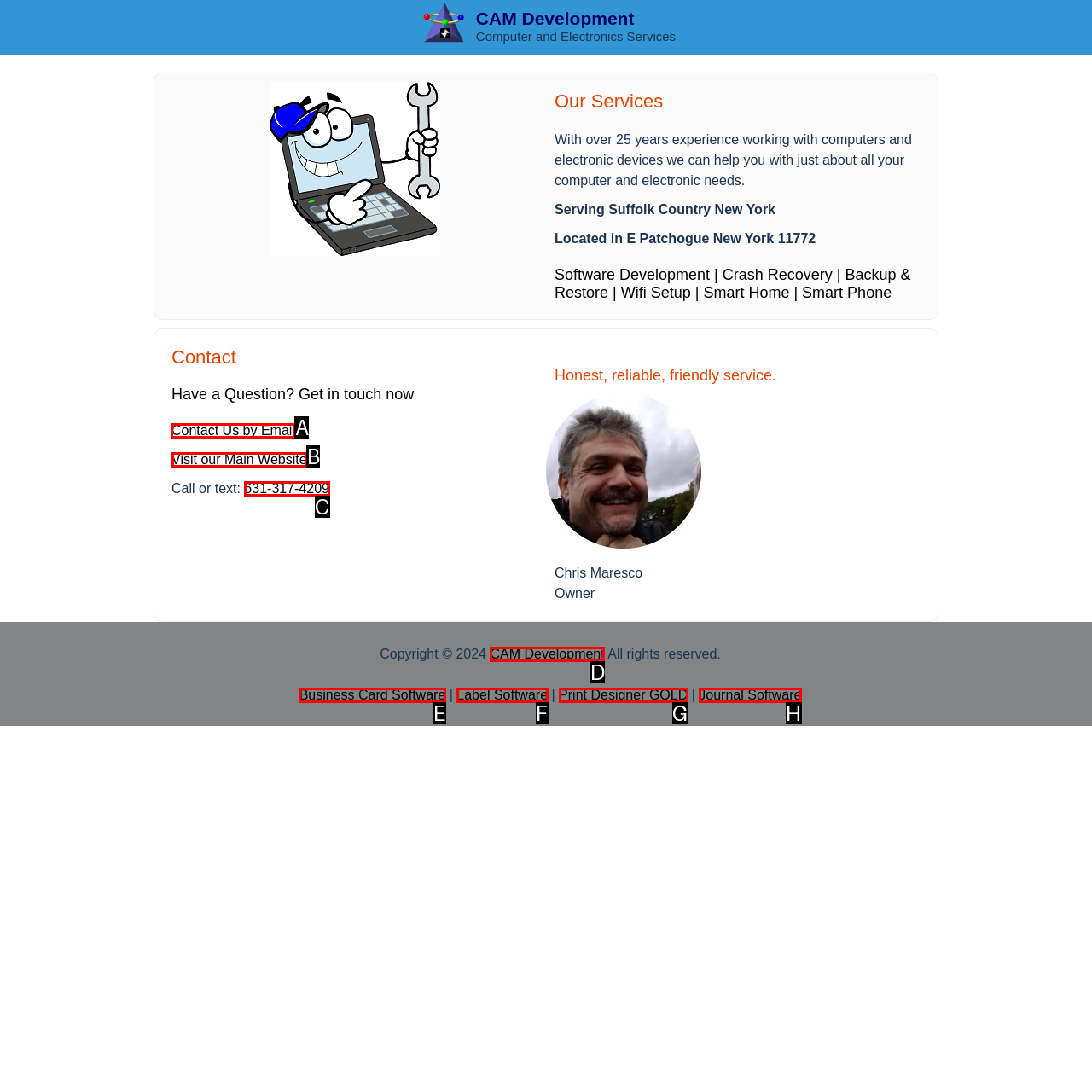Select the letter of the UI element you need to click to complete this task: Contact CAM Development by Email.

A